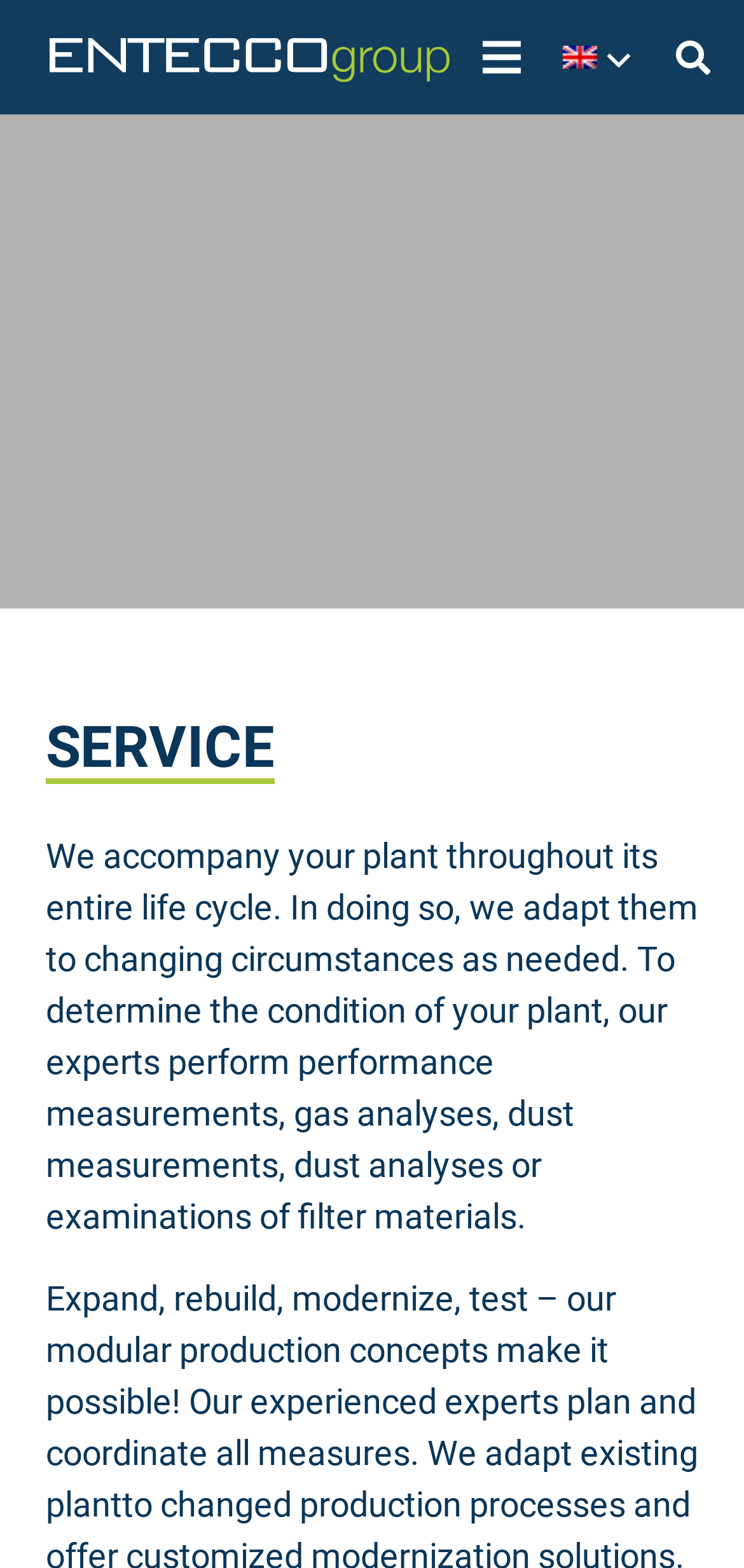Find and specify the bounding box coordinates that correspond to the clickable region for the instruction: "Visit LinkedIn".

[0.135, 0.469, 0.294, 0.492]